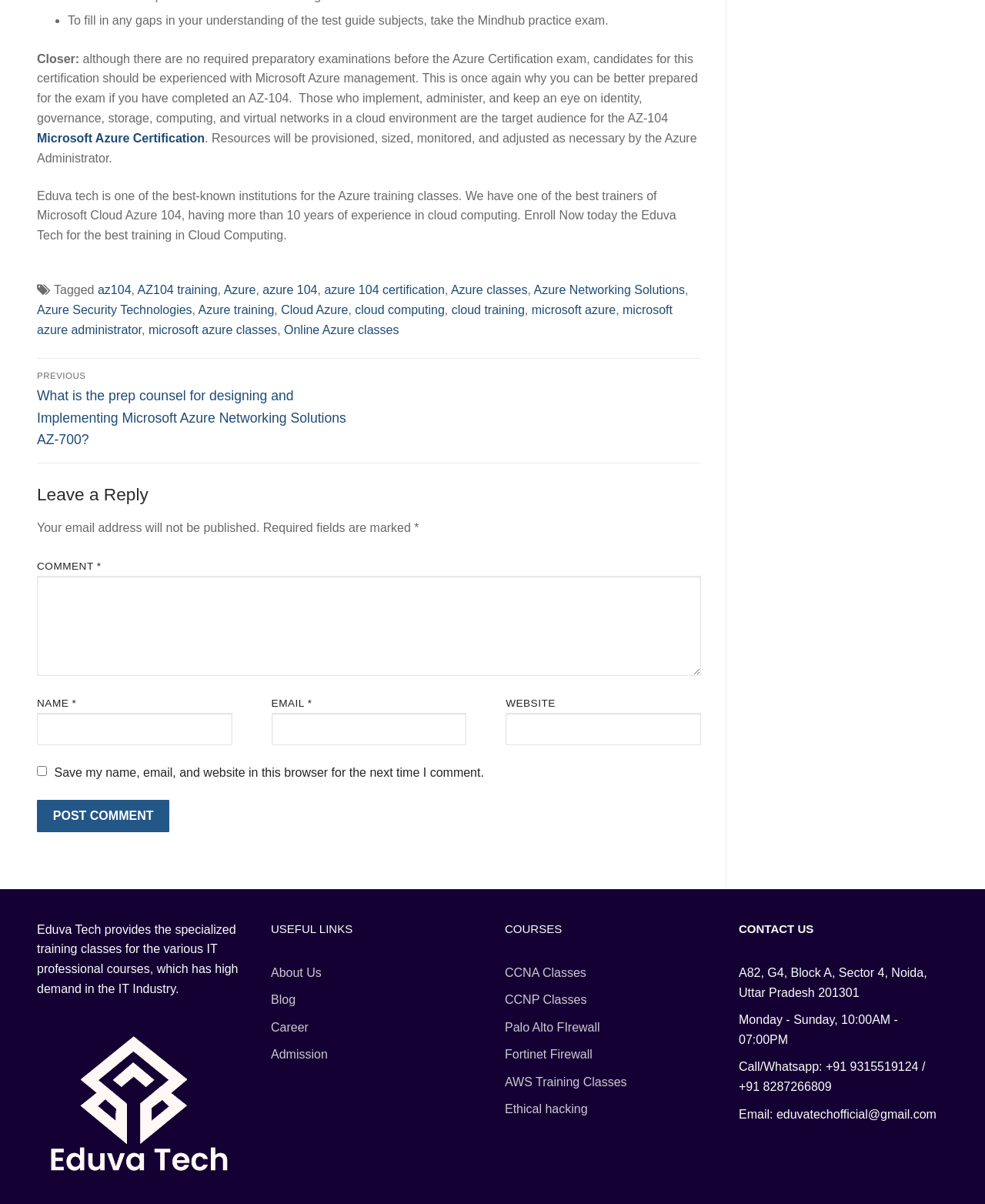Please answer the following question using a single word or phrase: 
What is the email address to contact Eduva Tech?

eduvatechofficial@gmail.com